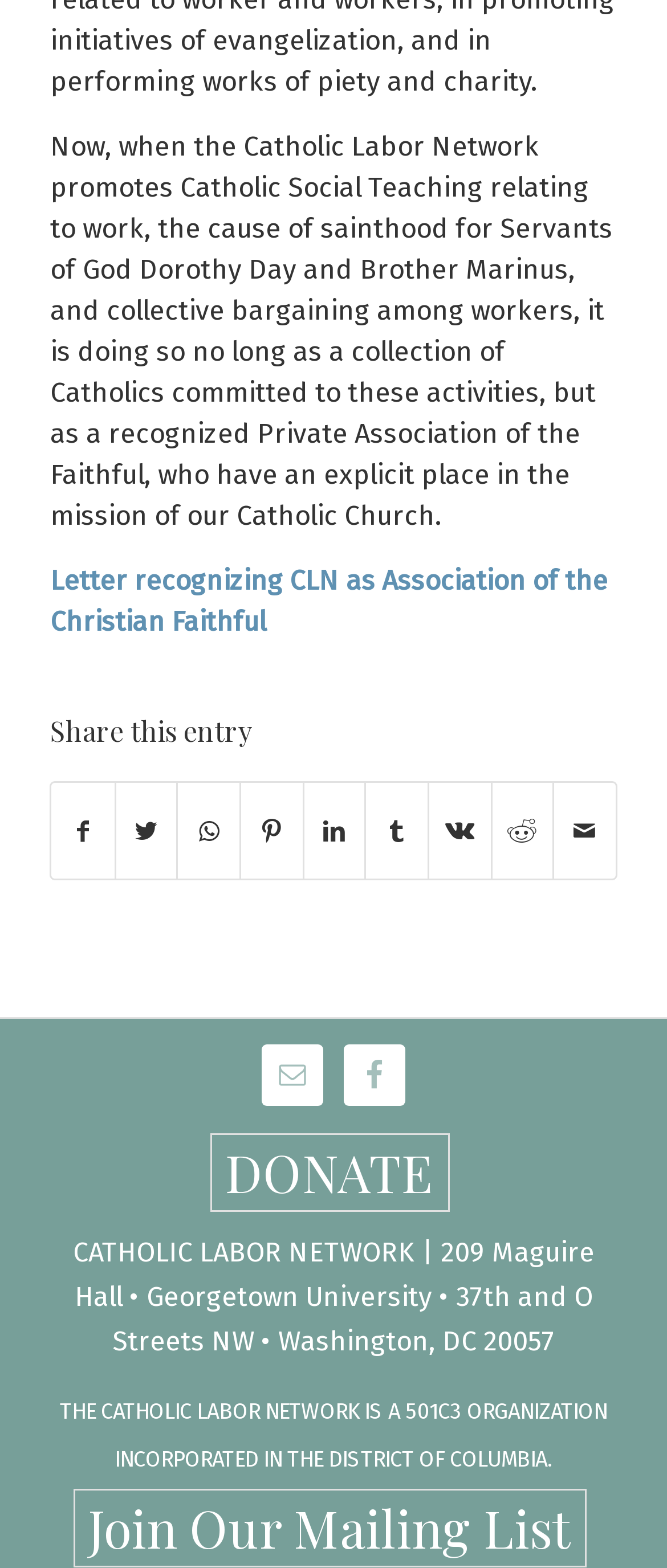What is the name of the organization?
Based on the image, answer the question with a single word or brief phrase.

Catholic Labor Network